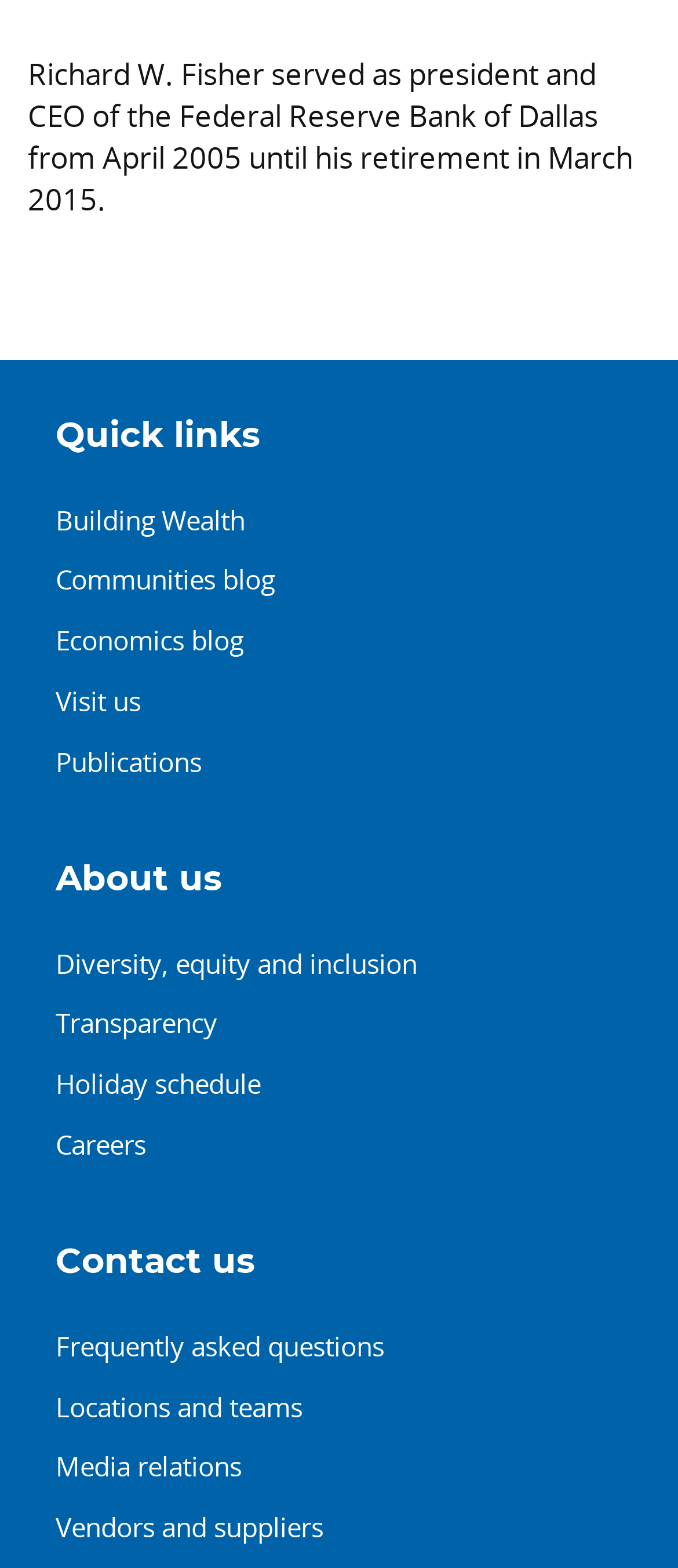Bounding box coordinates must be specified in the format (top-left x, top-left y, bottom-right x, bottom-right y). All values should be floating point numbers between 0 and 1. What are the bounding box coordinates of the UI element described as: Vendors and suppliers

[0.082, 0.962, 0.918, 0.987]